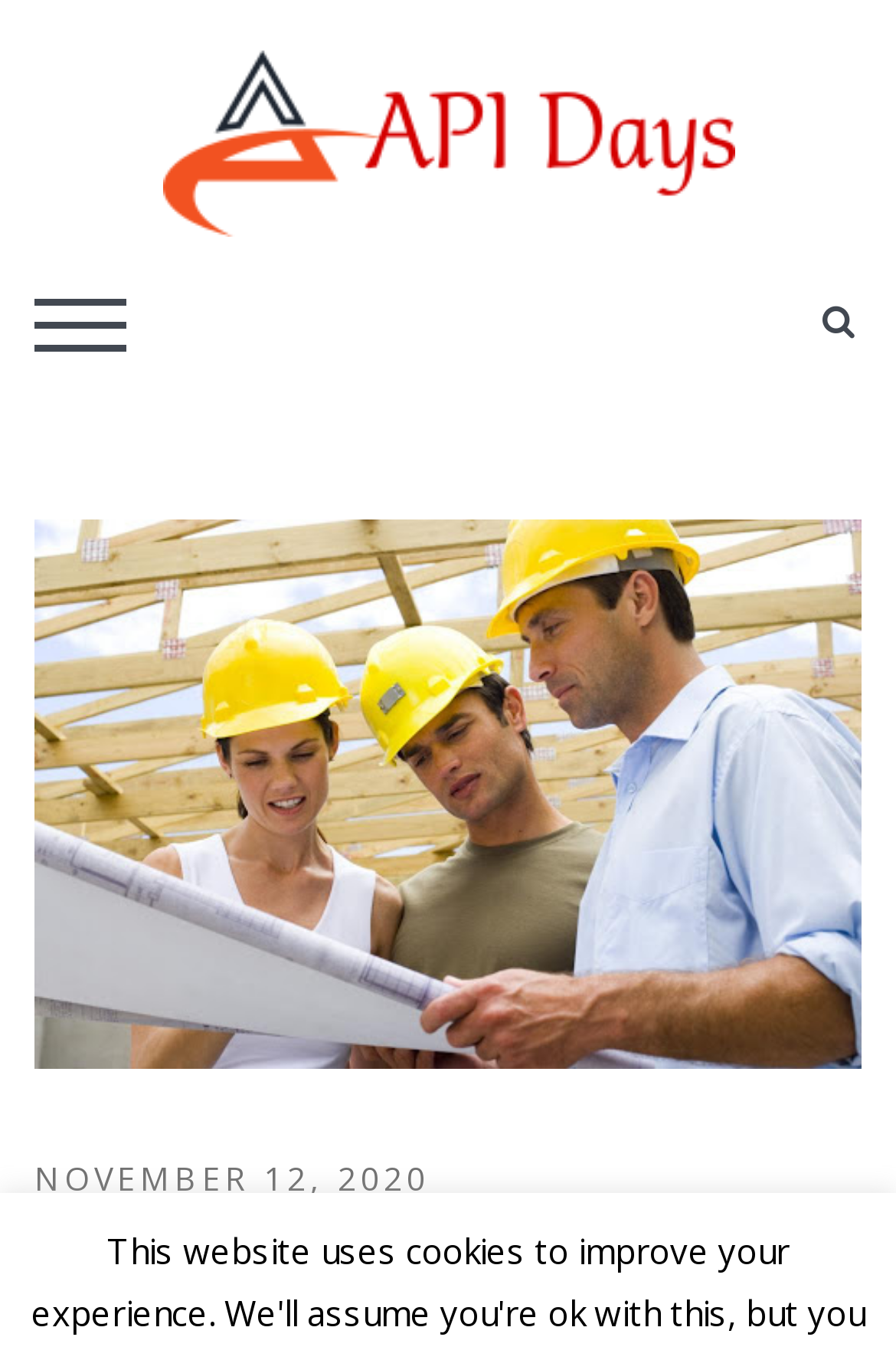Construct a comprehensive description capturing every detail on the webpage.

The webpage appears to be a review or blog page, specifically focused on Precise Inspections Review Australia. At the top, there is a prominent link and image combination with the text "API Days" taking up a significant portion of the top section. Below this, there is another link with the same text "API Days", positioned slightly to the left. 

To the right of the second "API Days" link, there is a button labeled "TOGGLE MOBILE MENU" which controls the main menu. Further to the right, there is a search button represented by a magnifying glass icon.

In the lower section of the page, there is a layout table containing a link with the date "NOVEMBER 12, 2020". This date is also marked as a time element.